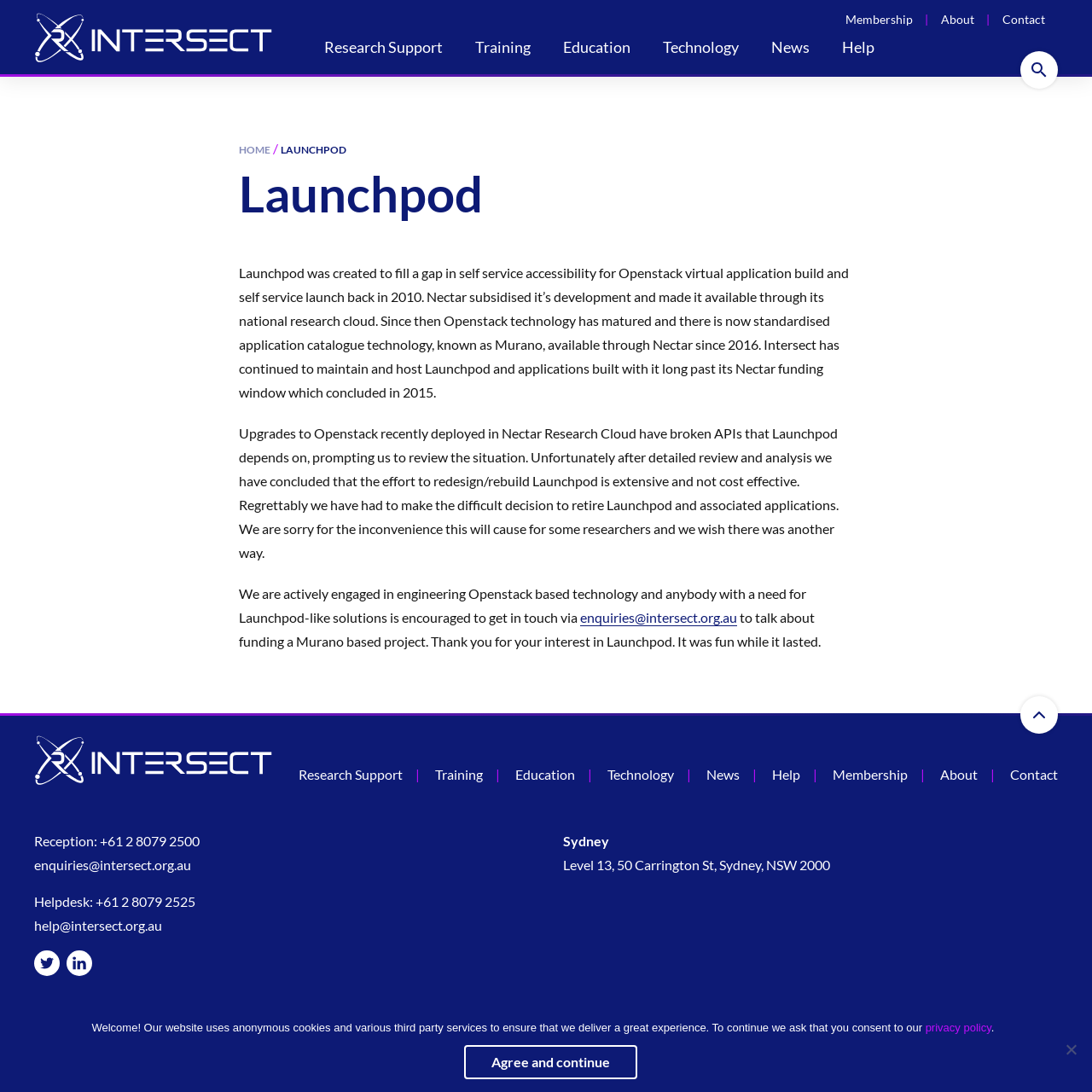Can you show the bounding box coordinates of the region to click on to complete the task described in the instruction: "Click the Contact link"?

[0.918, 0.011, 0.957, 0.024]